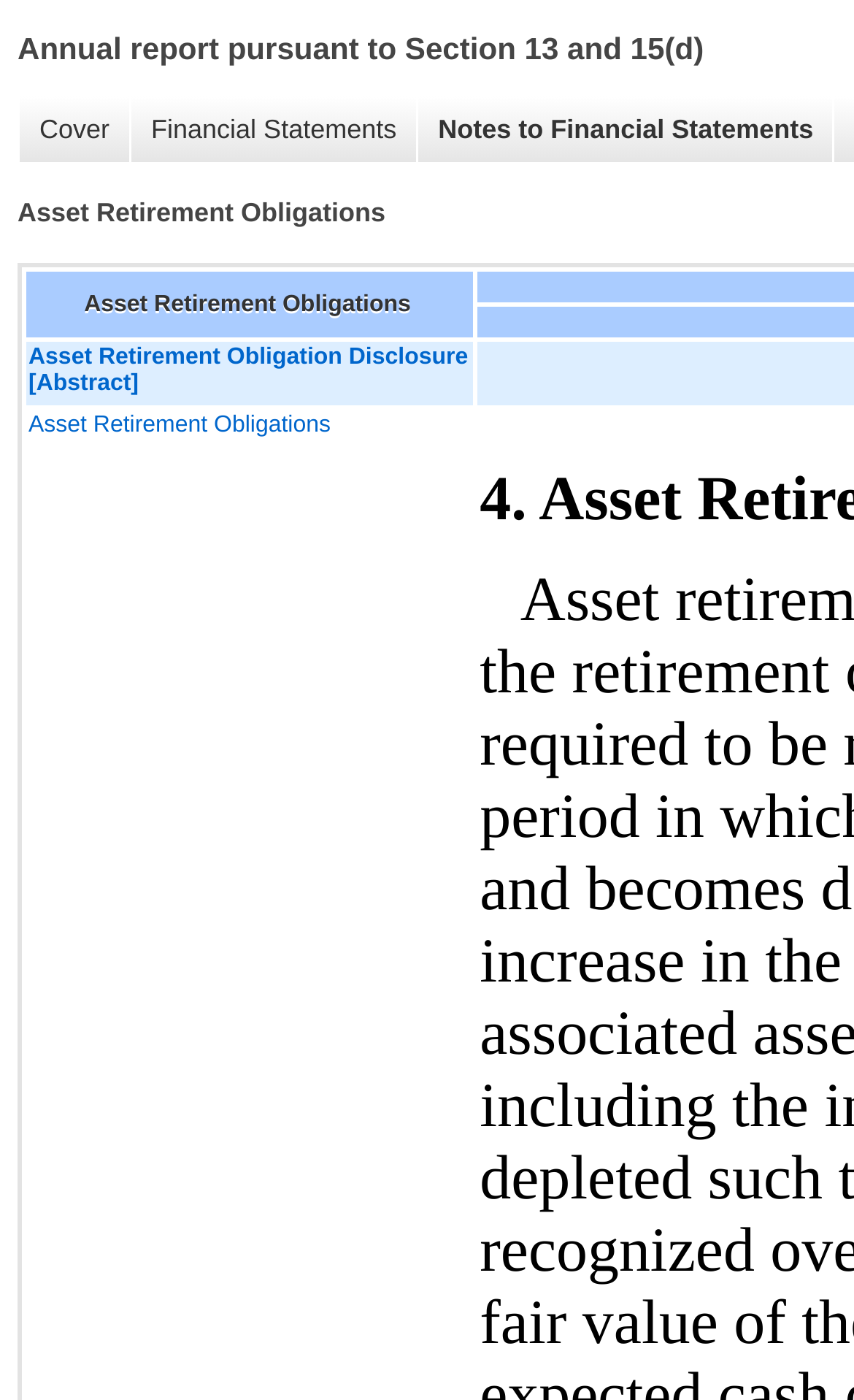Provide a one-word or brief phrase answer to the question:
What is the purpose of the webpage?

Annual report